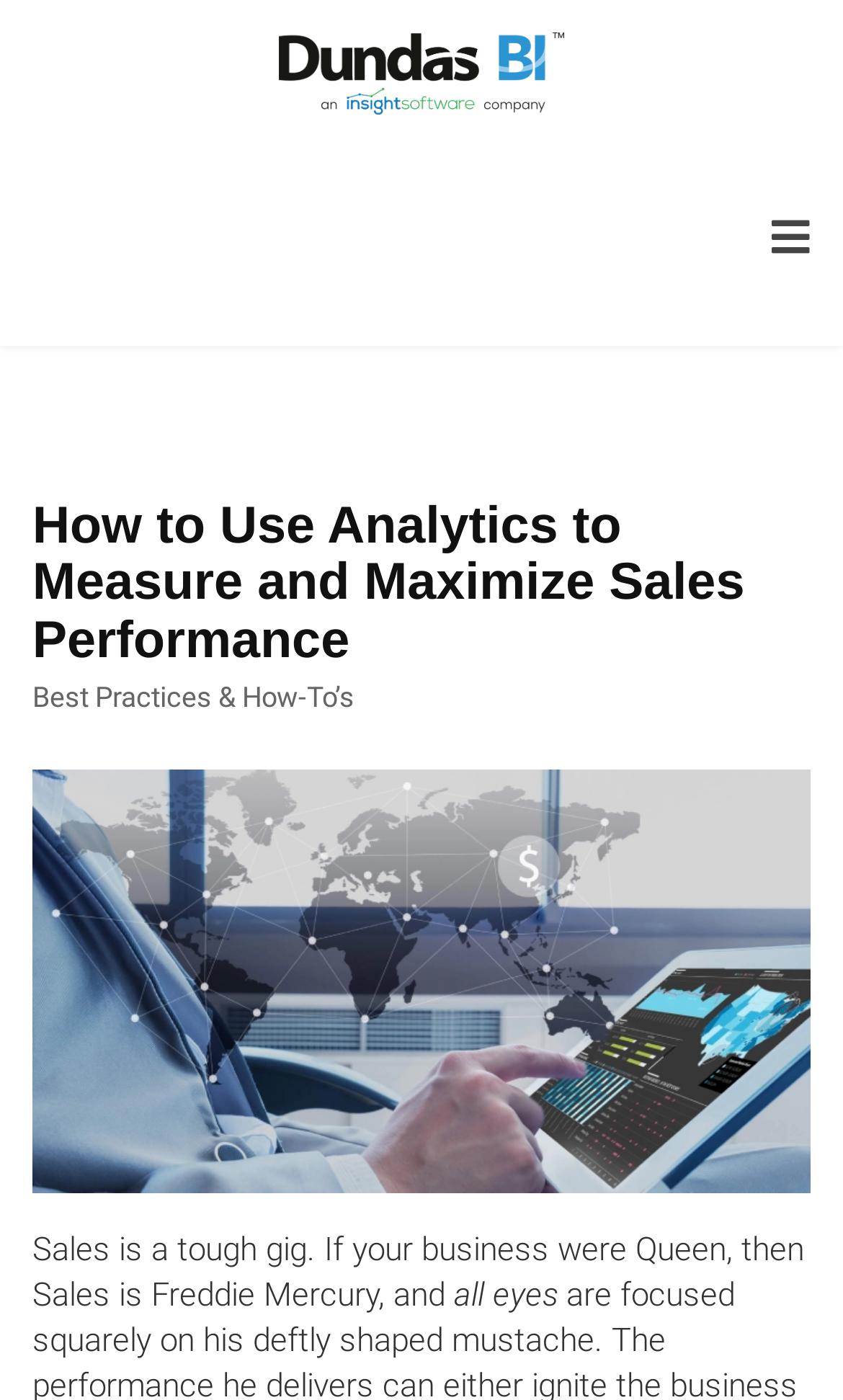Find the bounding box coordinates for the element described here: "Best Practices & How-To’s".

[0.038, 0.487, 0.421, 0.51]